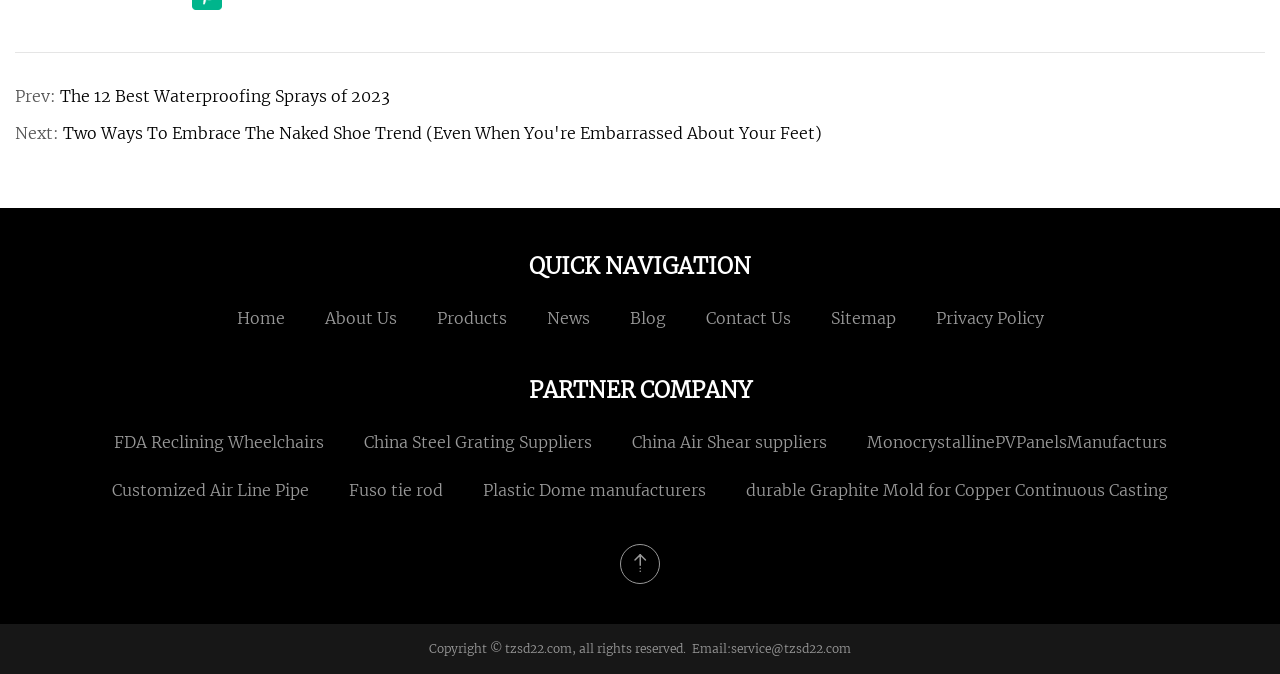Carefully examine the image and provide an in-depth answer to the question: What is the theme of the articles listed?

The articles listed, such as 'The 12 Best Waterproofing Sprays of 2023' and 'Two Ways To Embrace The Naked Shoe Trend', appear to be related to lifestyle and product reviews, suggesting that the website is focused on providing information and advice on various topics.